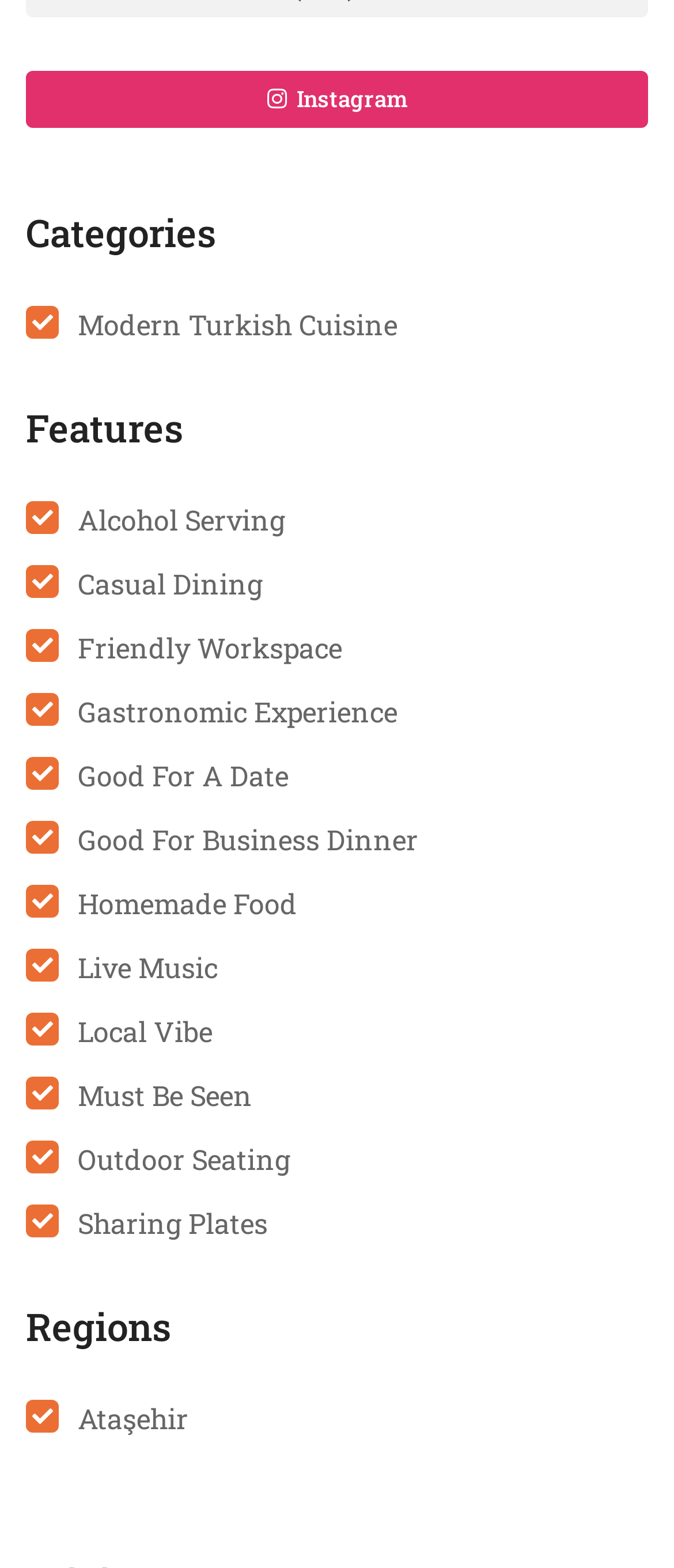What is the last region listed?
Using the screenshot, give a one-word or short phrase answer.

Ataşehir